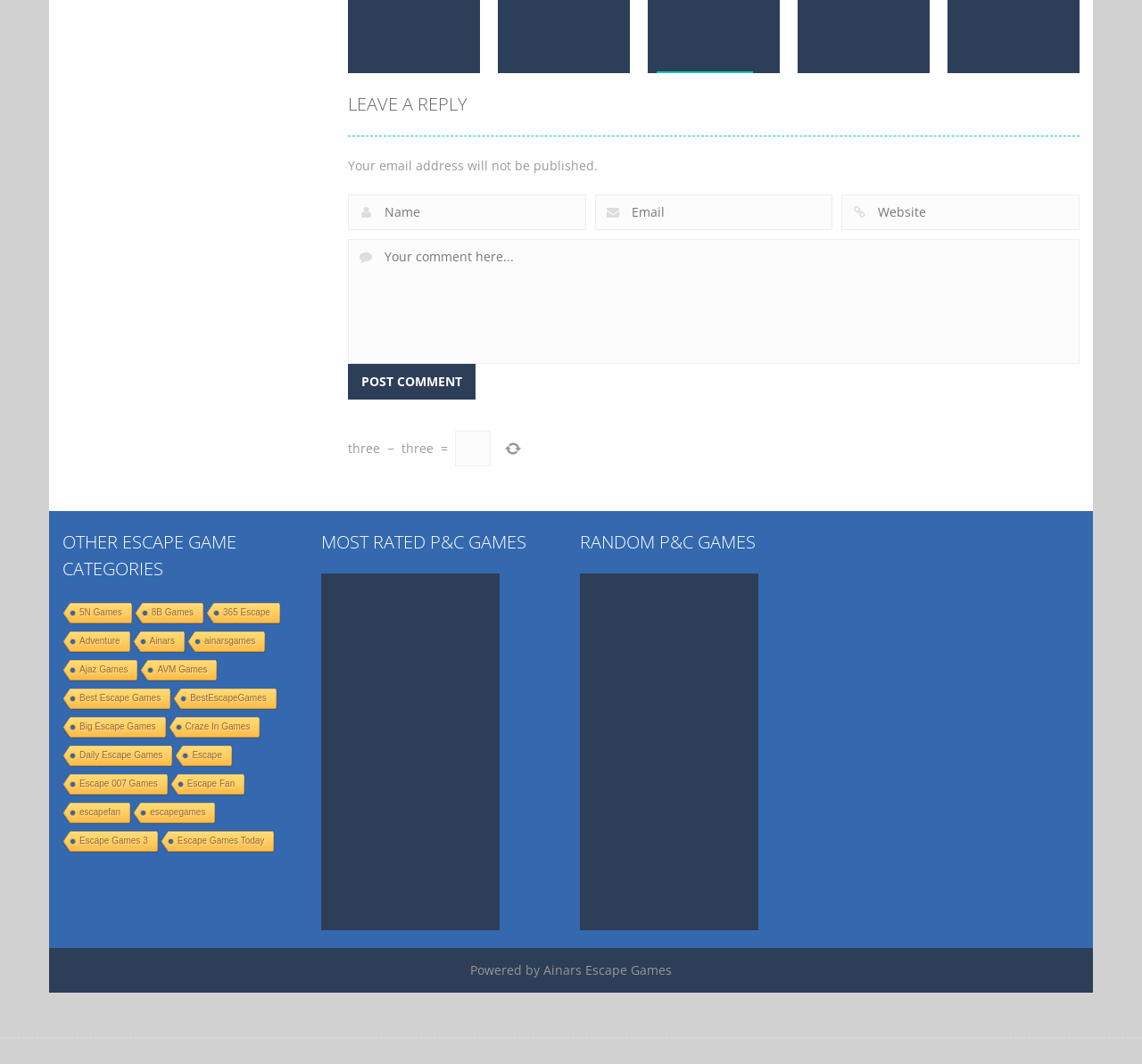Please determine the bounding box coordinates of the element to click in order to execute the following instruction: "Click the 'Post Comment' button". The coordinates should be four float numbers between 0 and 1, specified as [left, top, right, bottom].

[0.305, 0.342, 0.416, 0.376]